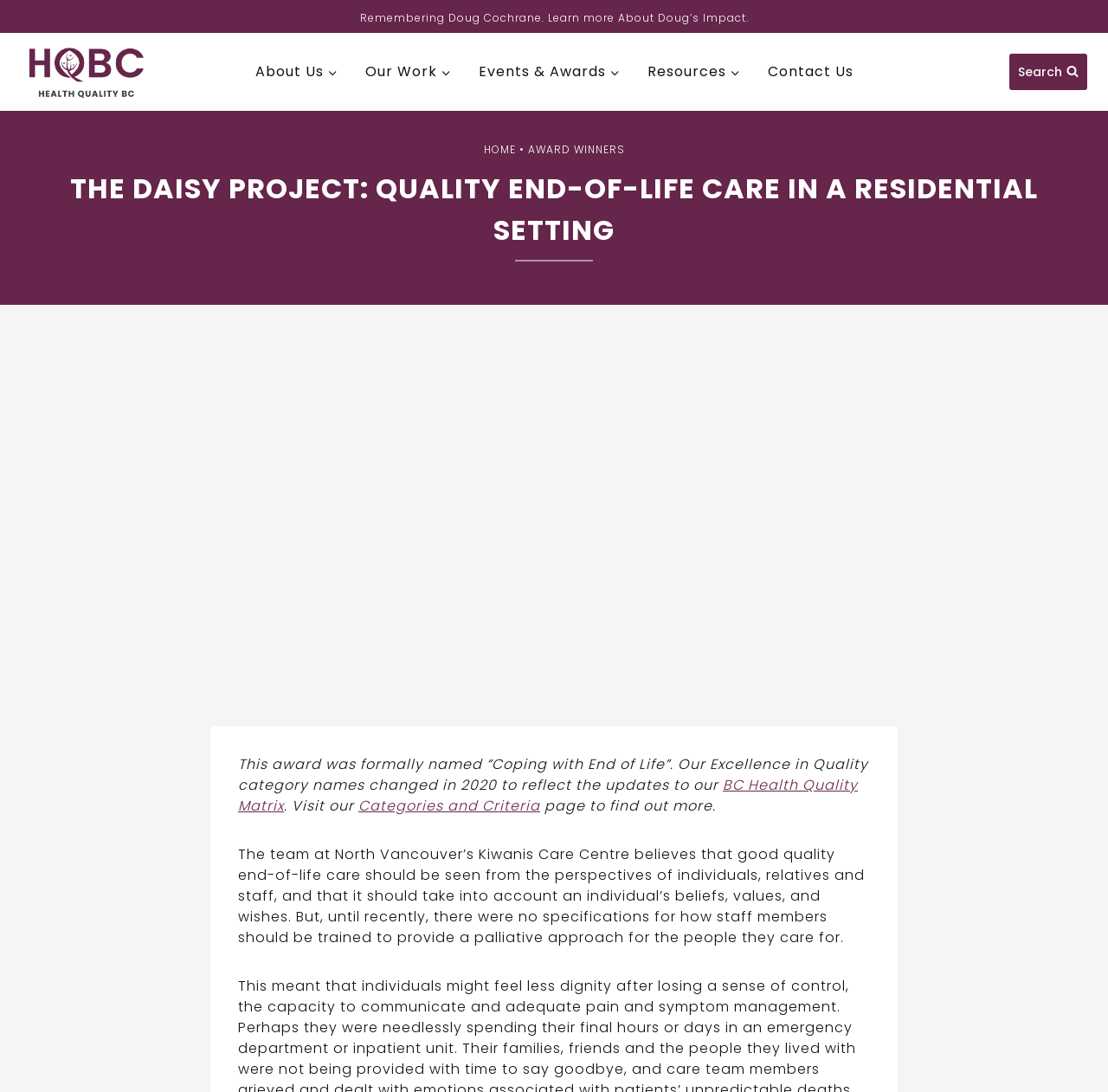Provide a brief response to the question below using one word or phrase:
What is the purpose of the team at Kiwanis Care Centre?

Provide quality end-of-life care